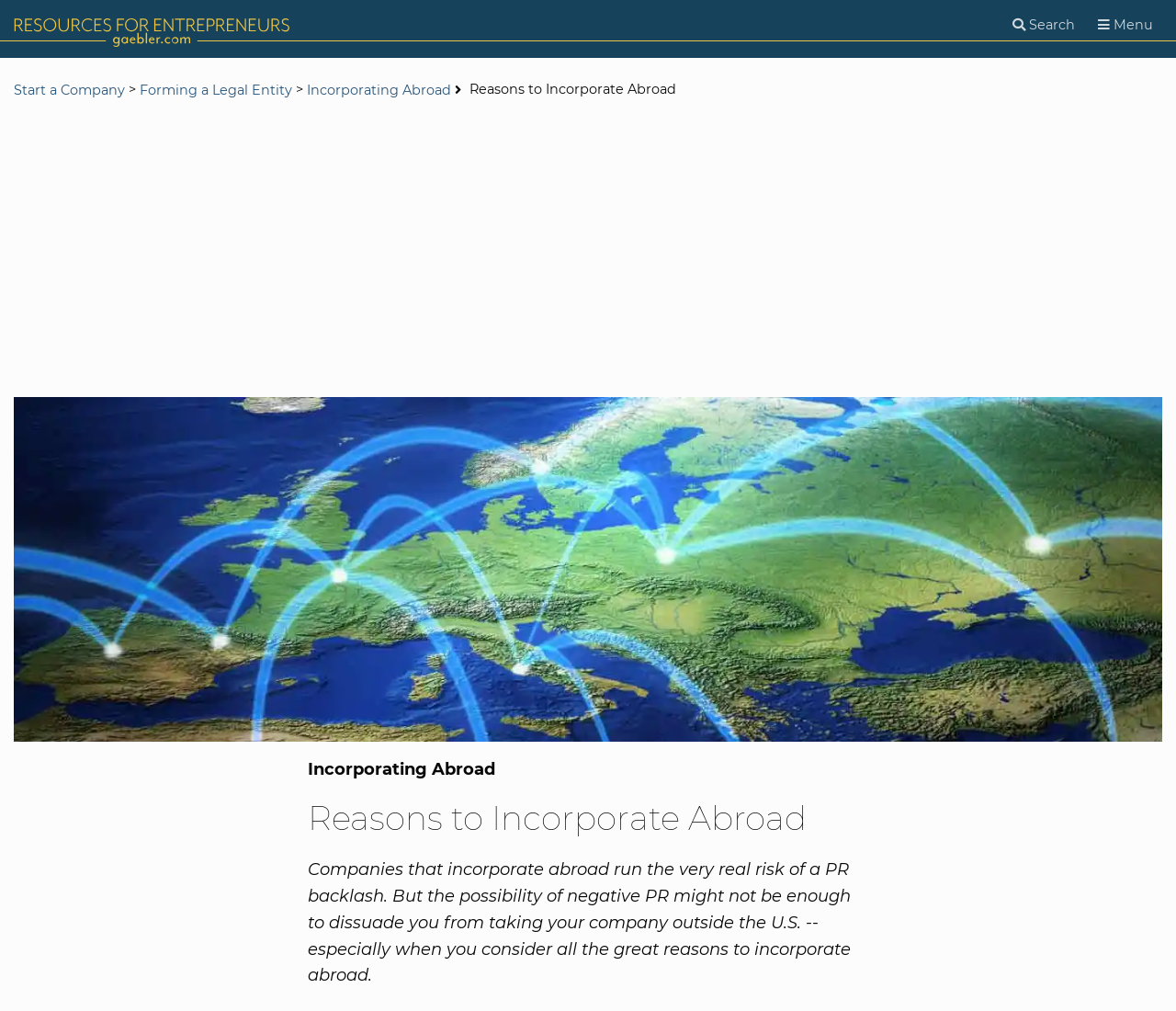What is the purpose of the search button?
Provide a well-explained and detailed answer to the question.

The search button is likely used to search the website for relevant information, as it is placed next to a textbox with a 'Search' label, indicating that users can input search queries.